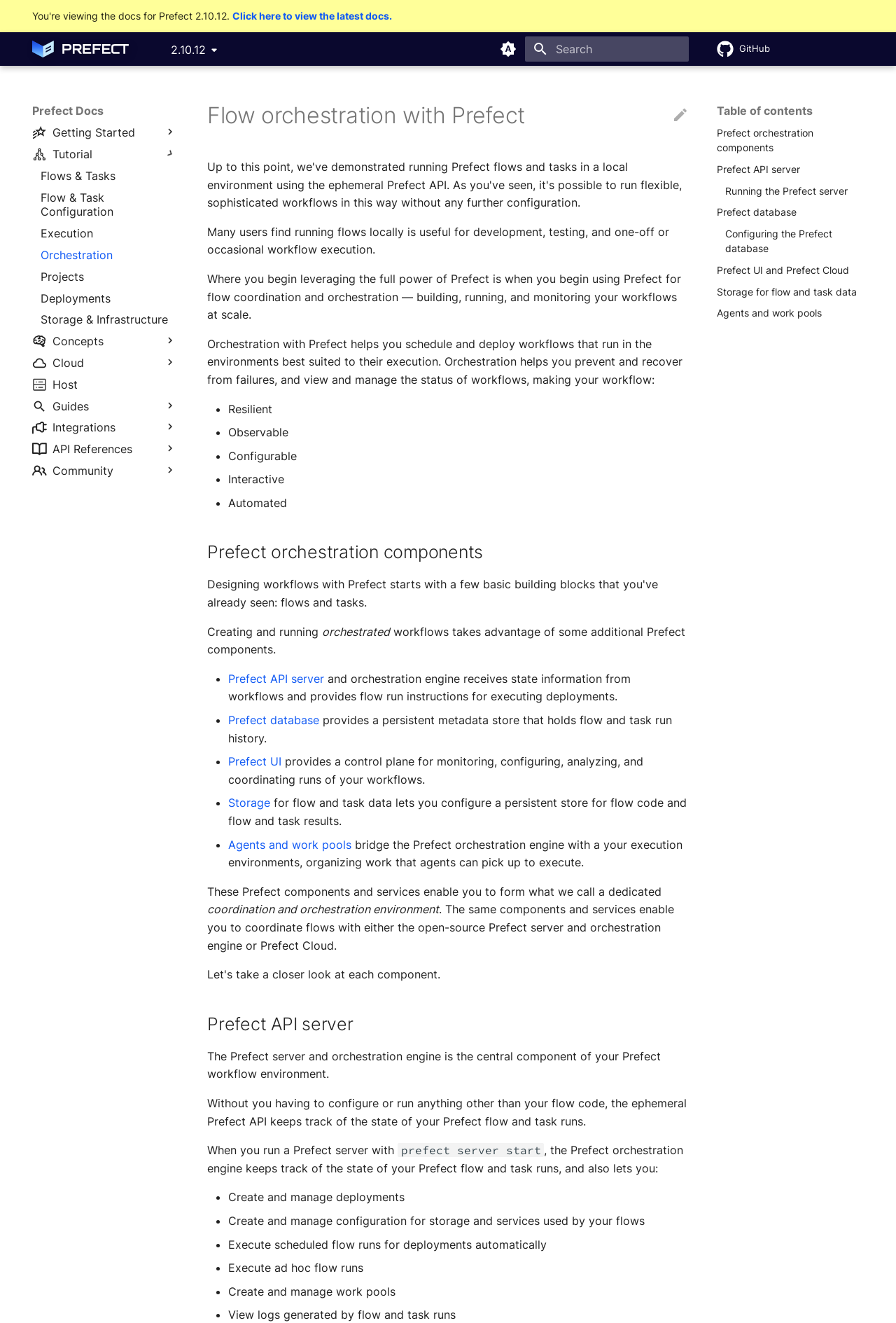Provide the bounding box coordinates for the UI element described in this sentence: "¶". The coordinates should be four float values between 0 and 1, i.e., [left, top, right, bottom].

[0.402, 0.765, 0.413, 0.783]